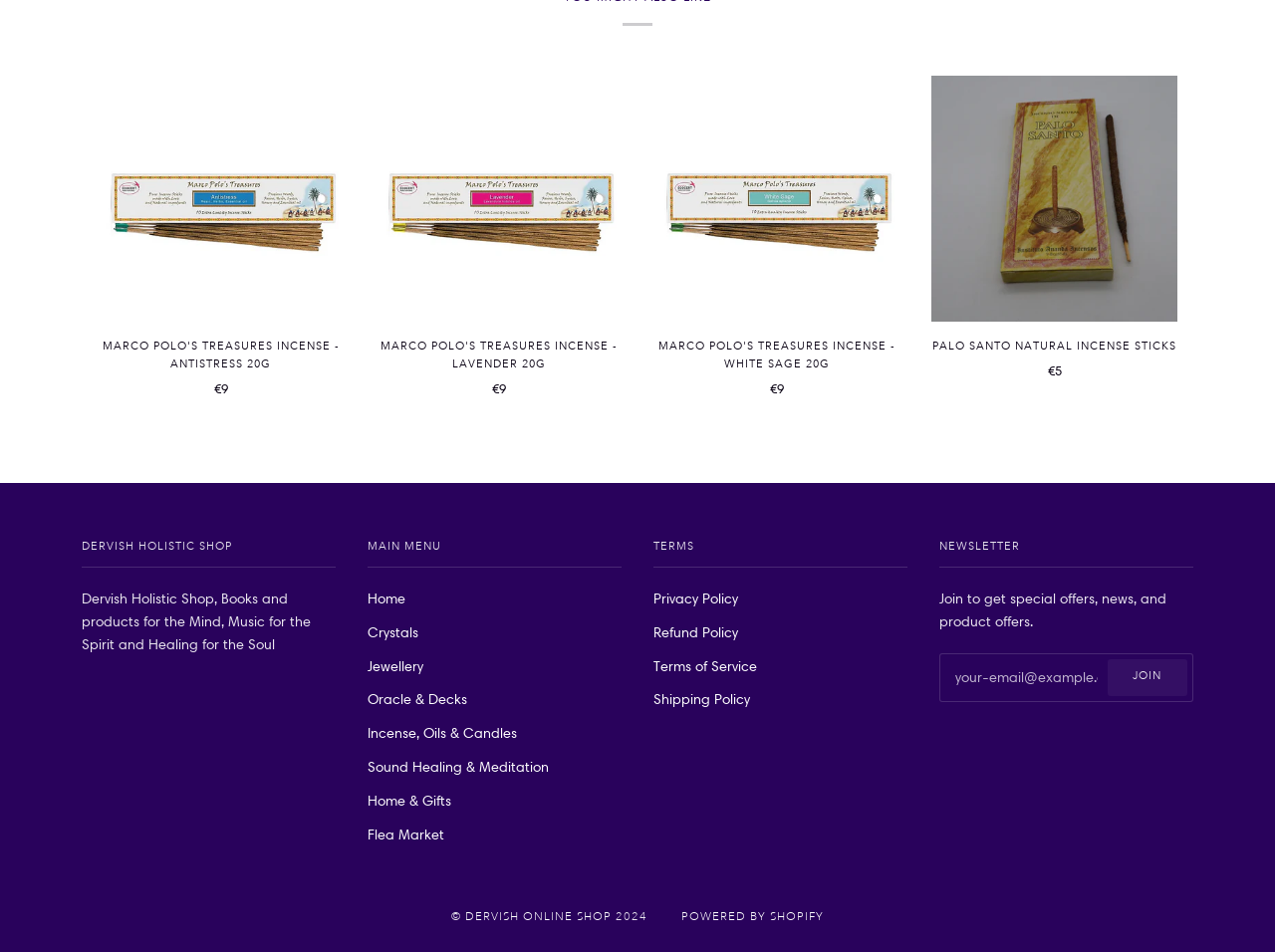What is the price of Palo Santo Natural Incense Sticks?
Based on the screenshot, respond with a single word or phrase.

€5